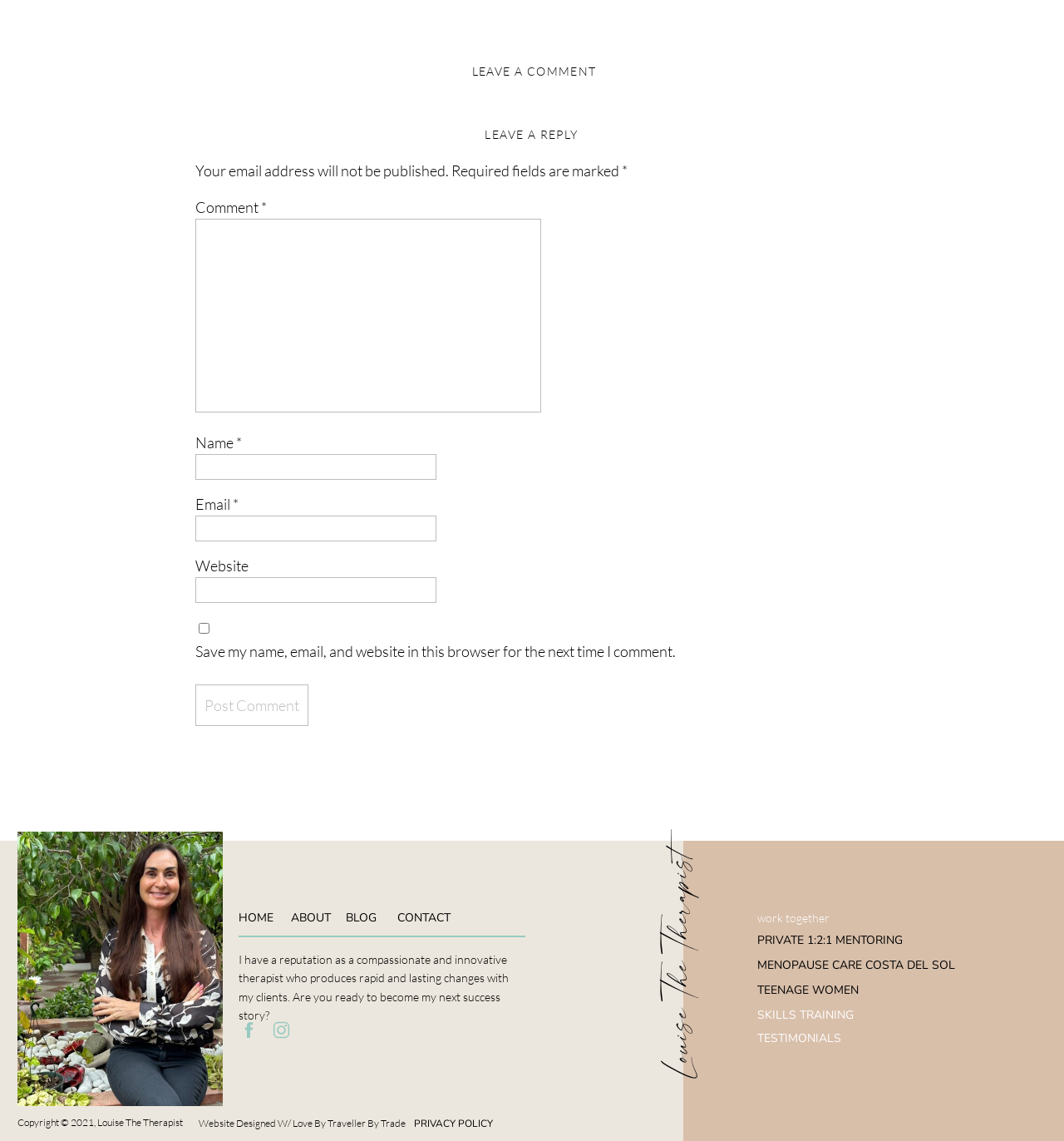What is the name of the therapist mentioned on the webpage?
Answer the question with as much detail as possible.

The name of the therapist mentioned on the webpage is Louise The Therapist, as indicated by the heading 'Louise The Therapist' and the presence of a link with the same text.